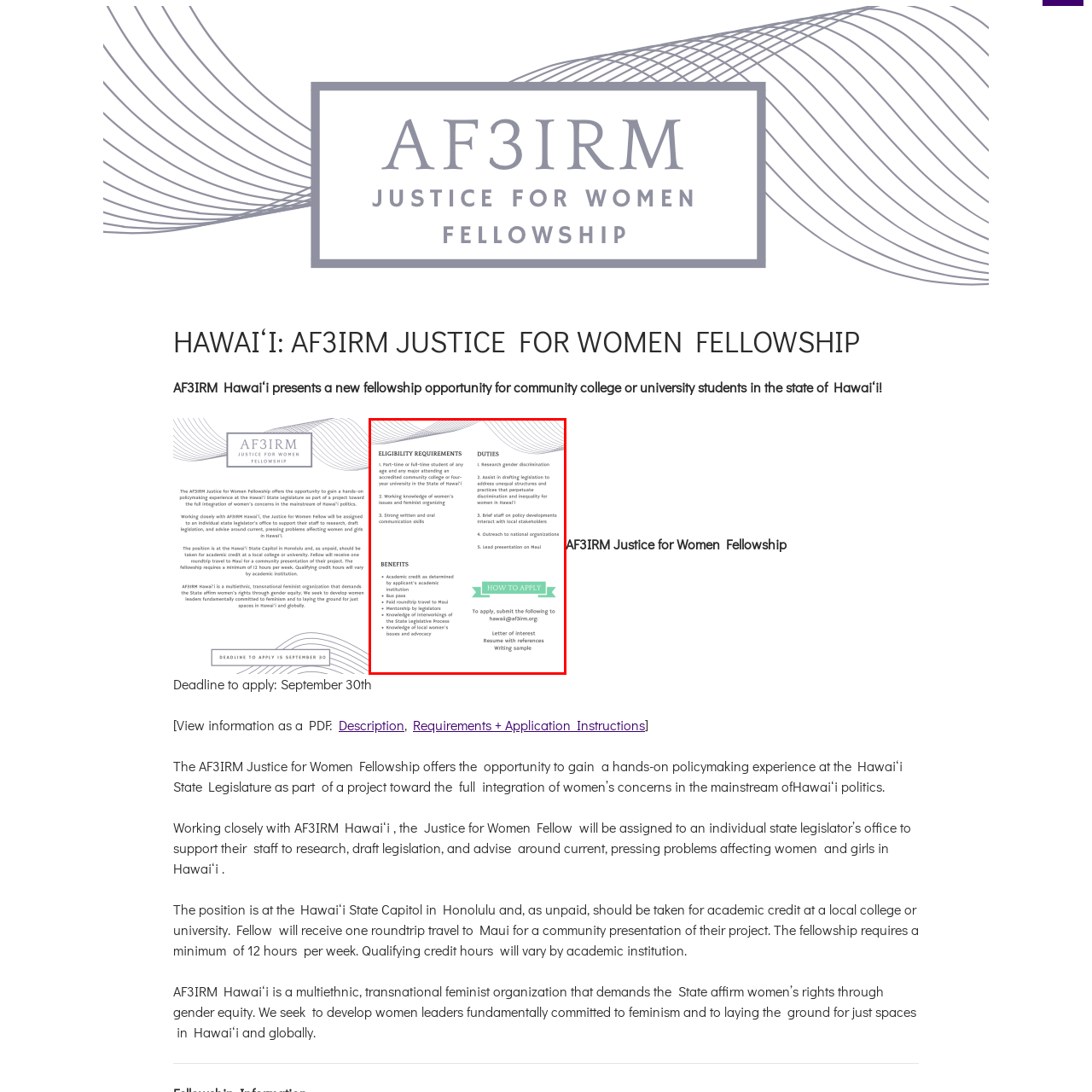Describe all the elements and activities occurring in the red-outlined area of the image extensively.

The image presents a detailed overview of the "AF3IRM Justice for Women Fellowship," highlighting important information for potential applicants. It outlines the eligibility requirements, which include being a part-time or full-time student at a community college or university in Hawaiʻi and possessing knowledge about women's issues and feminist organizing. 

The duties associated with the fellowship emphasize research on gender discrimination, assisting in policy development, outreach to stakeholders, and leading presentations on Maui. Additionally, the benefits section mentions academic credit contingent on the applicant's institution, the inclusion of travel allowances, and the opportunity to gain valuable experience related to women's rights advocacy. 

At the bottom, there are instructions on how to apply, directing interested individuals to contact AF3IRM Hawaiʻi for submission of their letters of interest, resumes, and writing samples. The overall layout is professional, featuring a clean design that effectively communicates the fellowship's goals and application process.